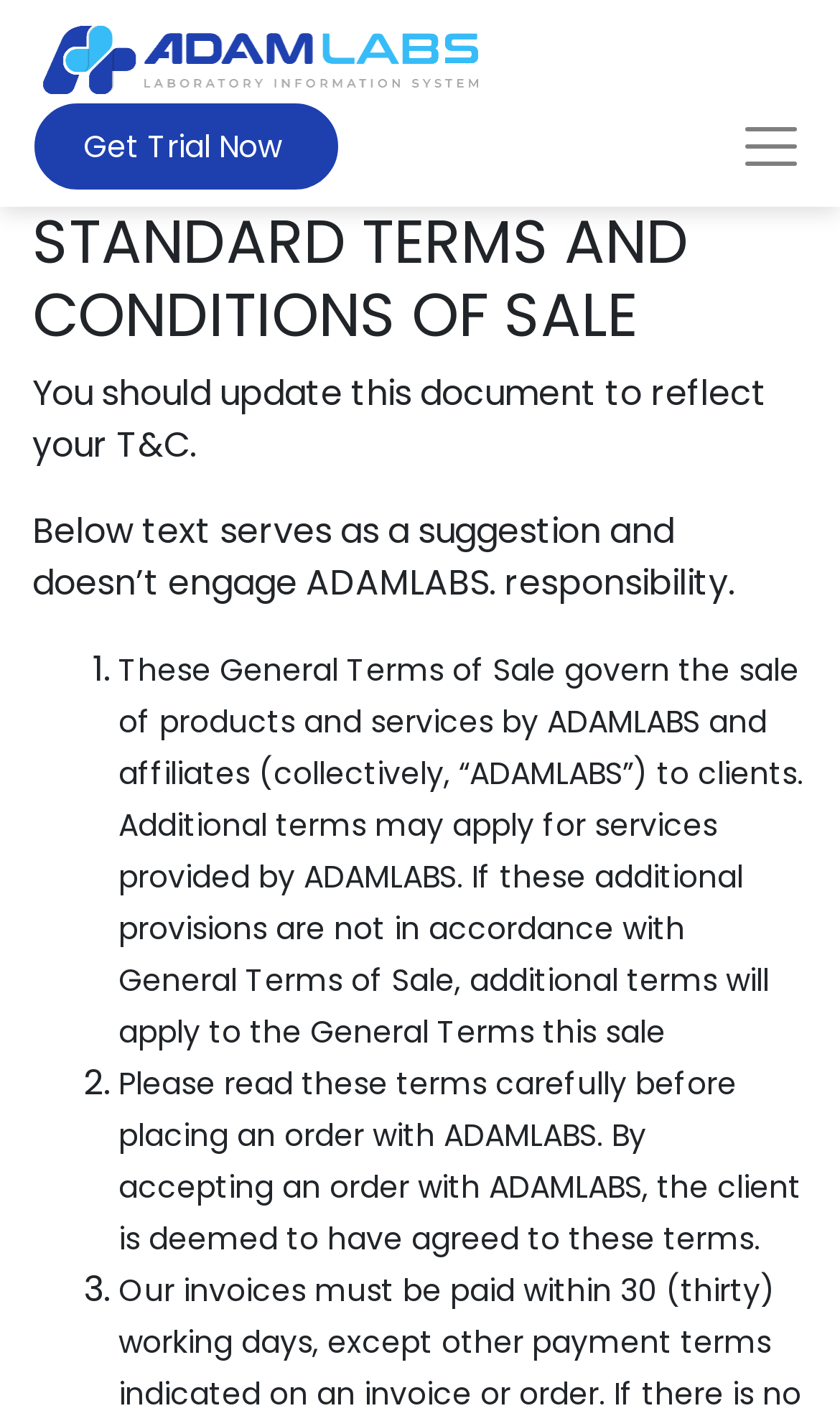Please answer the following question using a single word or phrase: 
What is the function of the button on the top right?

Unknown